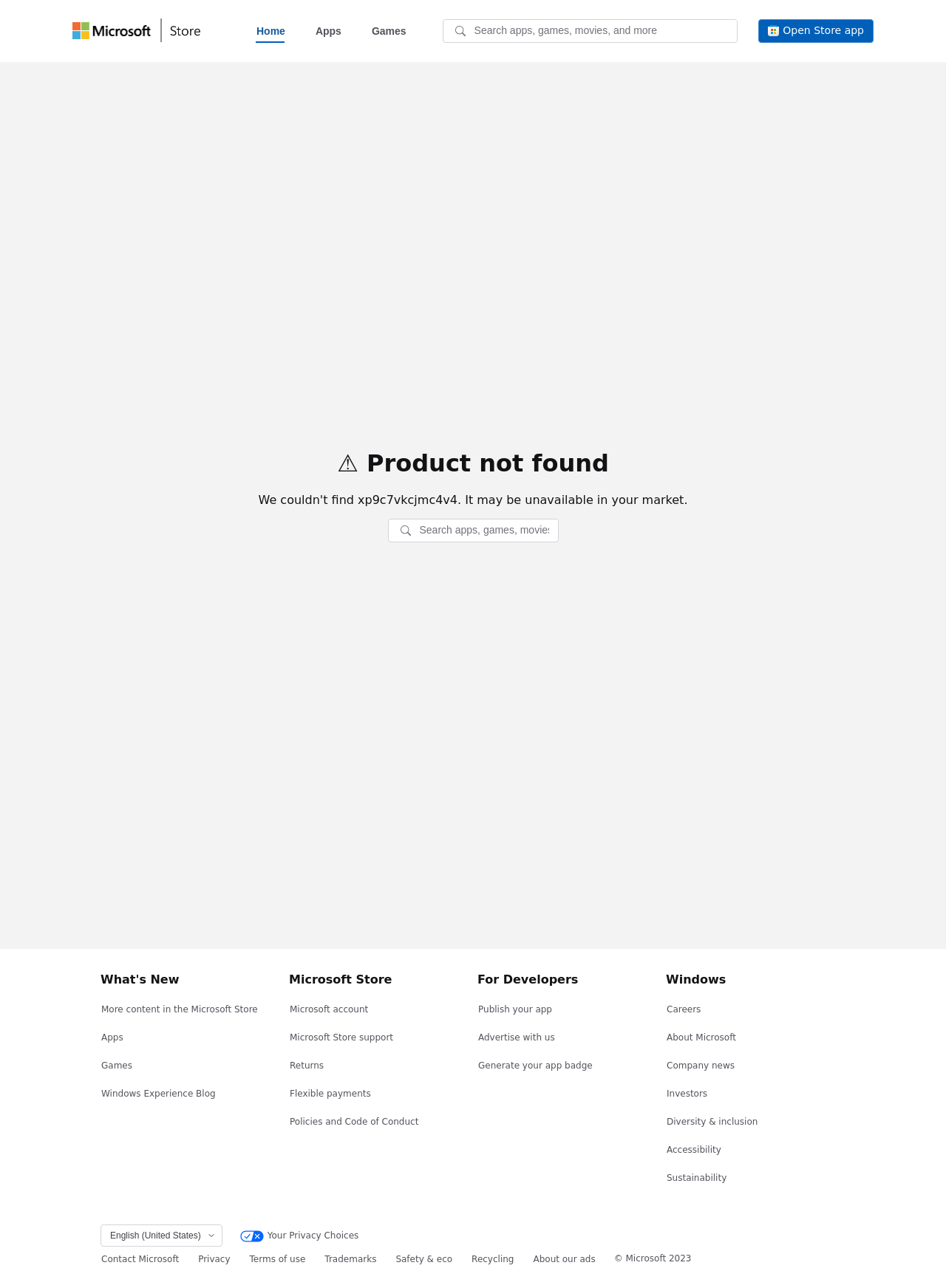What languages are available on the Microsoft Store? From the image, respond with a single word or brief phrase.

English (United States)